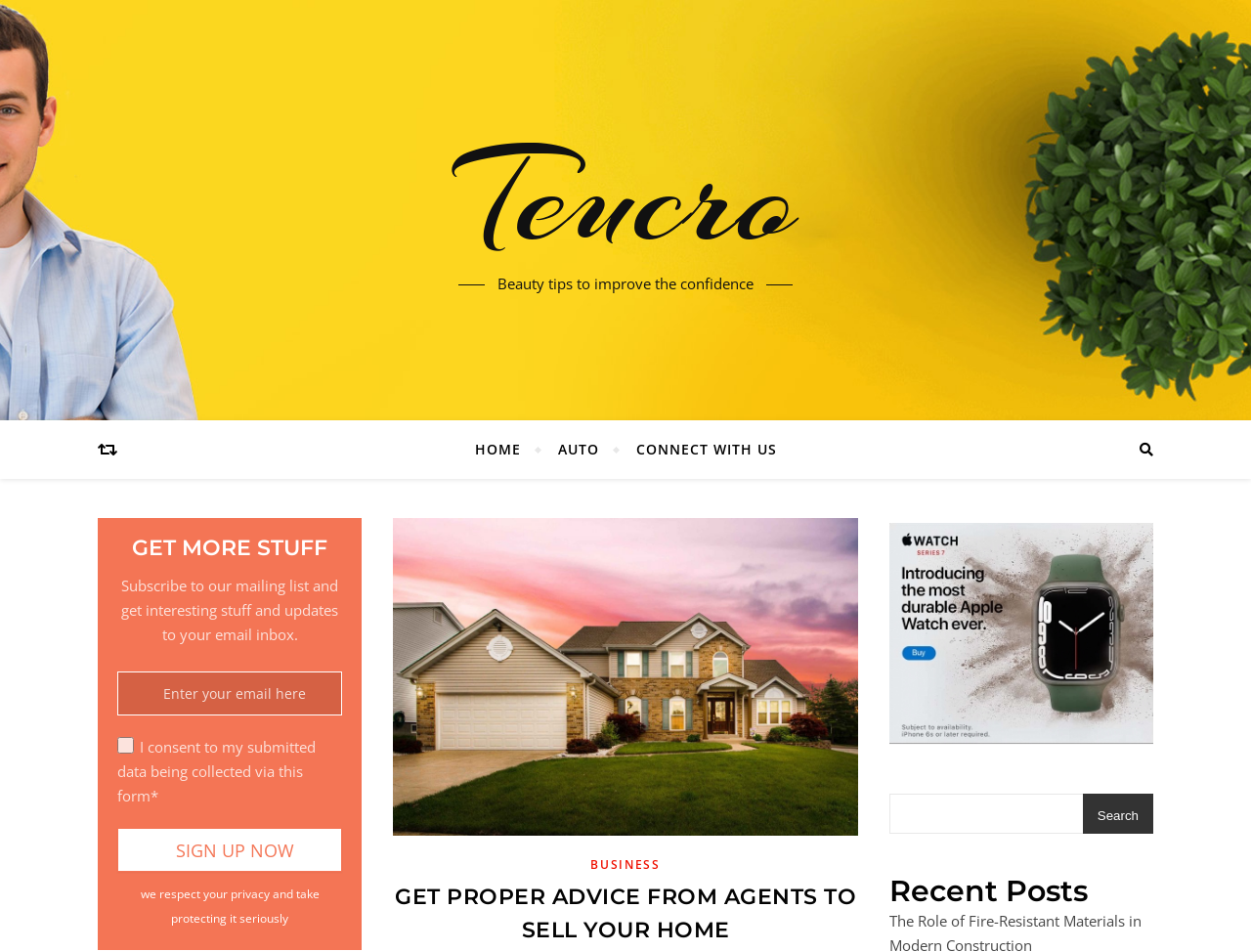Respond to the question below with a single word or phrase:
What is the function of the search box?

To search the website